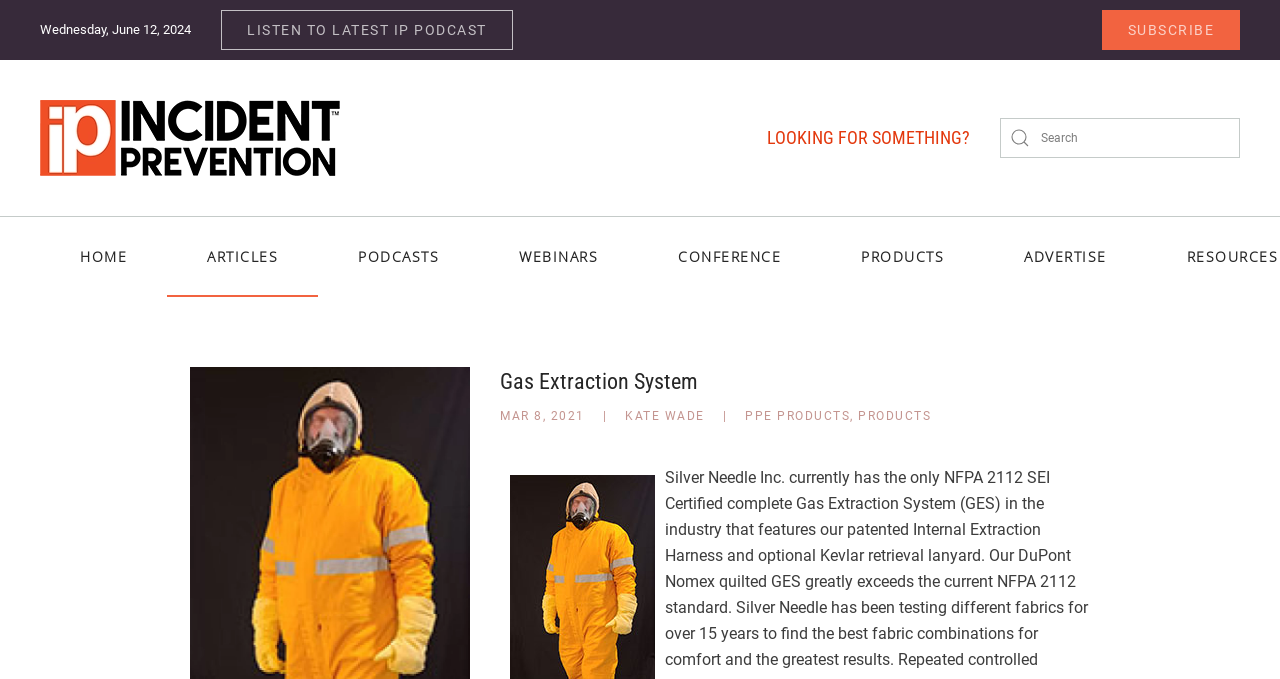Identify the bounding box coordinates for the UI element mentioned here: "aria-label="Search" name="s" placeholder="Search"". Provide the coordinates as four float values between 0 and 1, i.e., [left, top, right, bottom].

[0.781, 0.174, 0.969, 0.233]